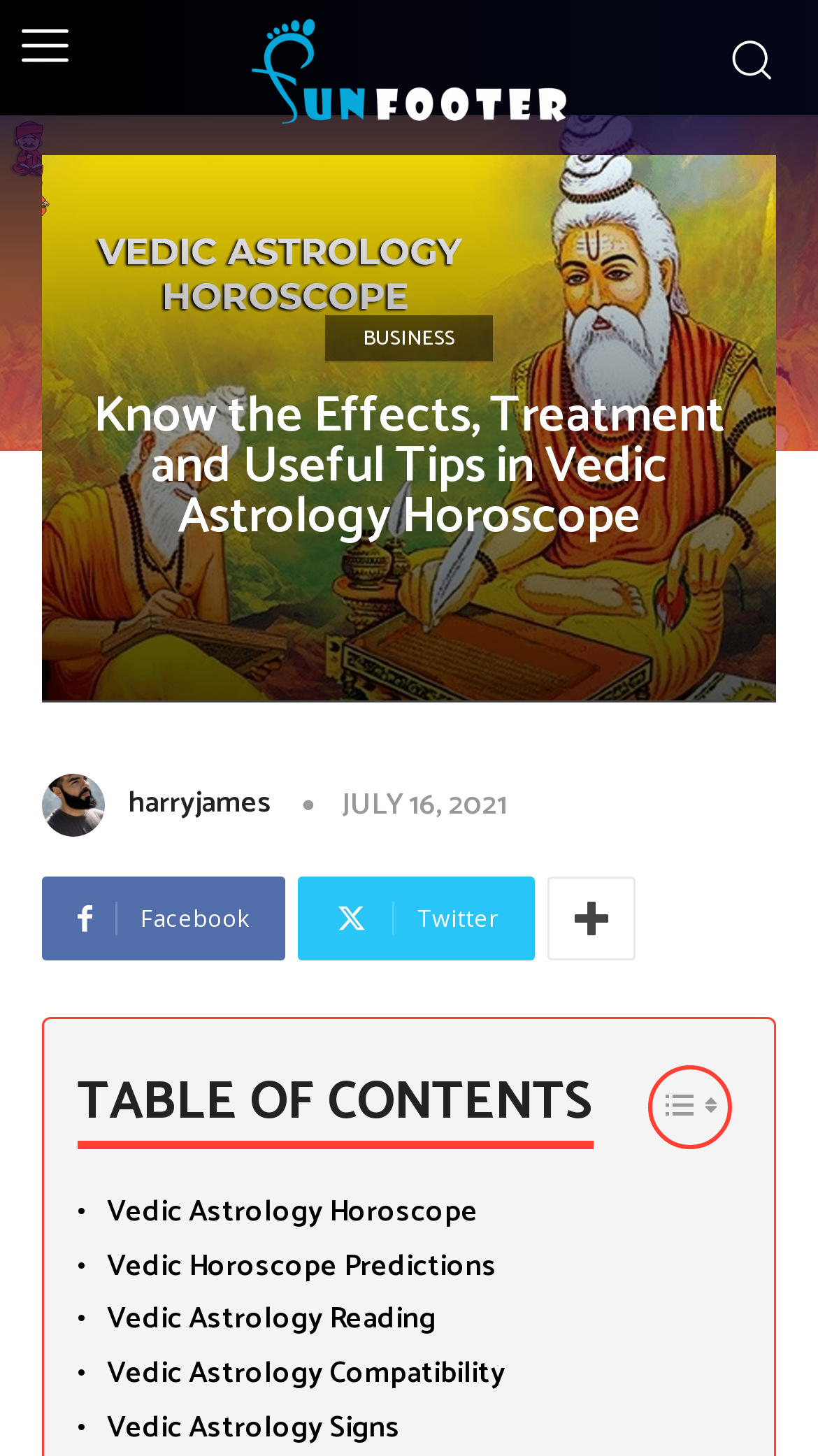Create an elaborate caption for the webpage.

This webpage is about Vedic Astrology Horoscope, with a focus on providing information on the effects, treatment, and useful tips related to horoscopes. At the top of the page, there is a logo on the left side, accompanied by an image on the right side. Below the logo, there is a heading that reads "Know the Effects, Treatment and Useful Tips in Vedic Astrology Horoscope".

On the top-right corner, there are three social media links, including Facebook, Twitter, and another unidentified platform. Next to the social media links, there is a time stamp indicating the date "JULY 16, 2021".

Below the heading, there are two columns of links. The left column has three links with the names "harryjames", each accompanied by an image. The right column has five links related to Vedic Astrology, including "Vedic Astrology Horoscope", "Vedic Horoscope Predictions", "Vedic Astrology Reading", "Vedic Astrology Compatibility", and "Vedic Astrology Signs".

At the bottom of the page, there is a table of contents section, which includes a button to toggle the table of contents. The table of contents section is divided into two columns, with the left column containing the title "TABLE OF CONTENTS" and the right column containing the toggle button.

Throughout the page, there are a total of five images, including the logo, the image on the top-right corner, and three images accompanying the "harryjames" links.